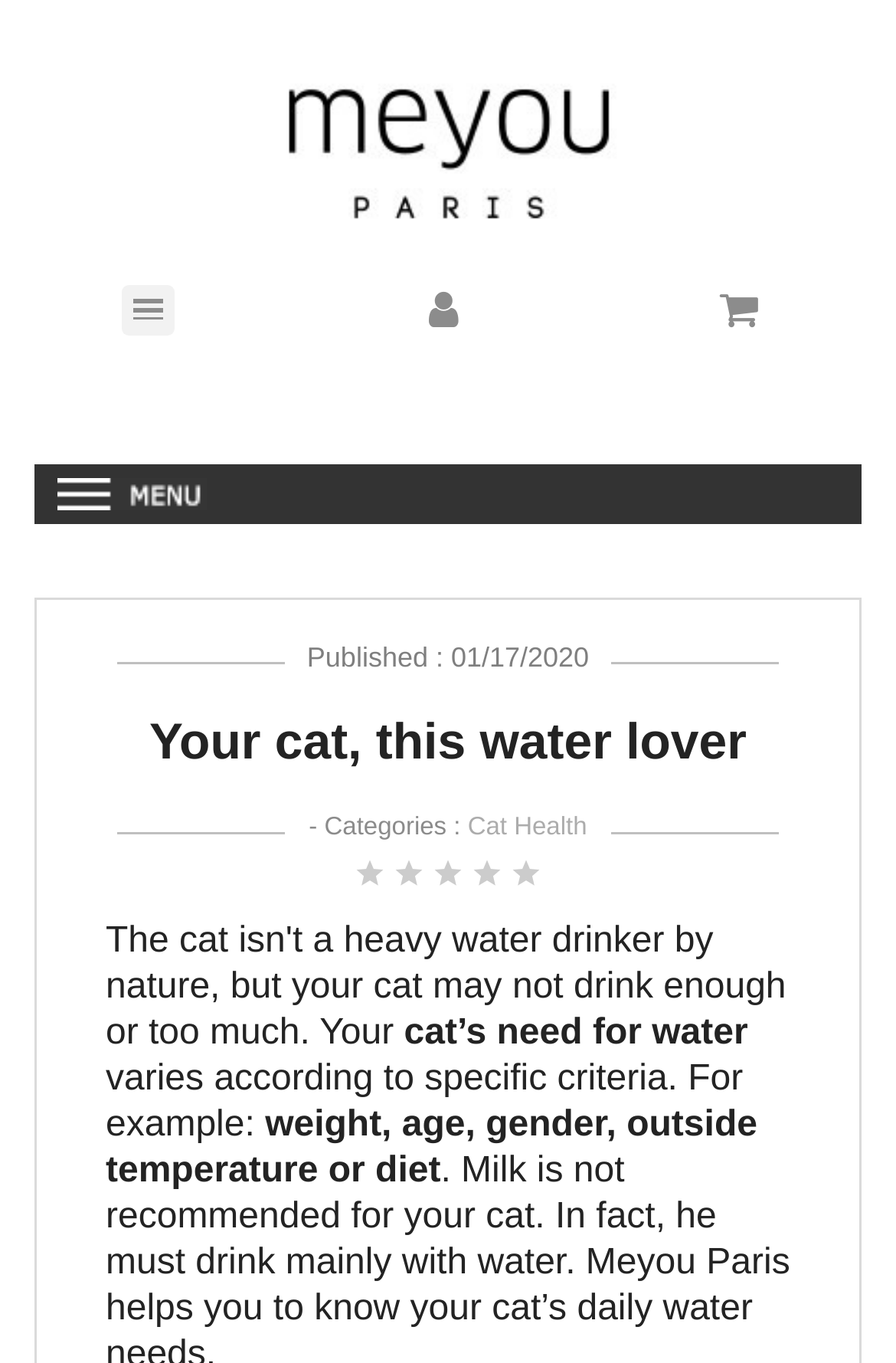Determine the bounding box for the UI element that matches this description: "Cat Health".

[0.522, 0.597, 0.655, 0.617]